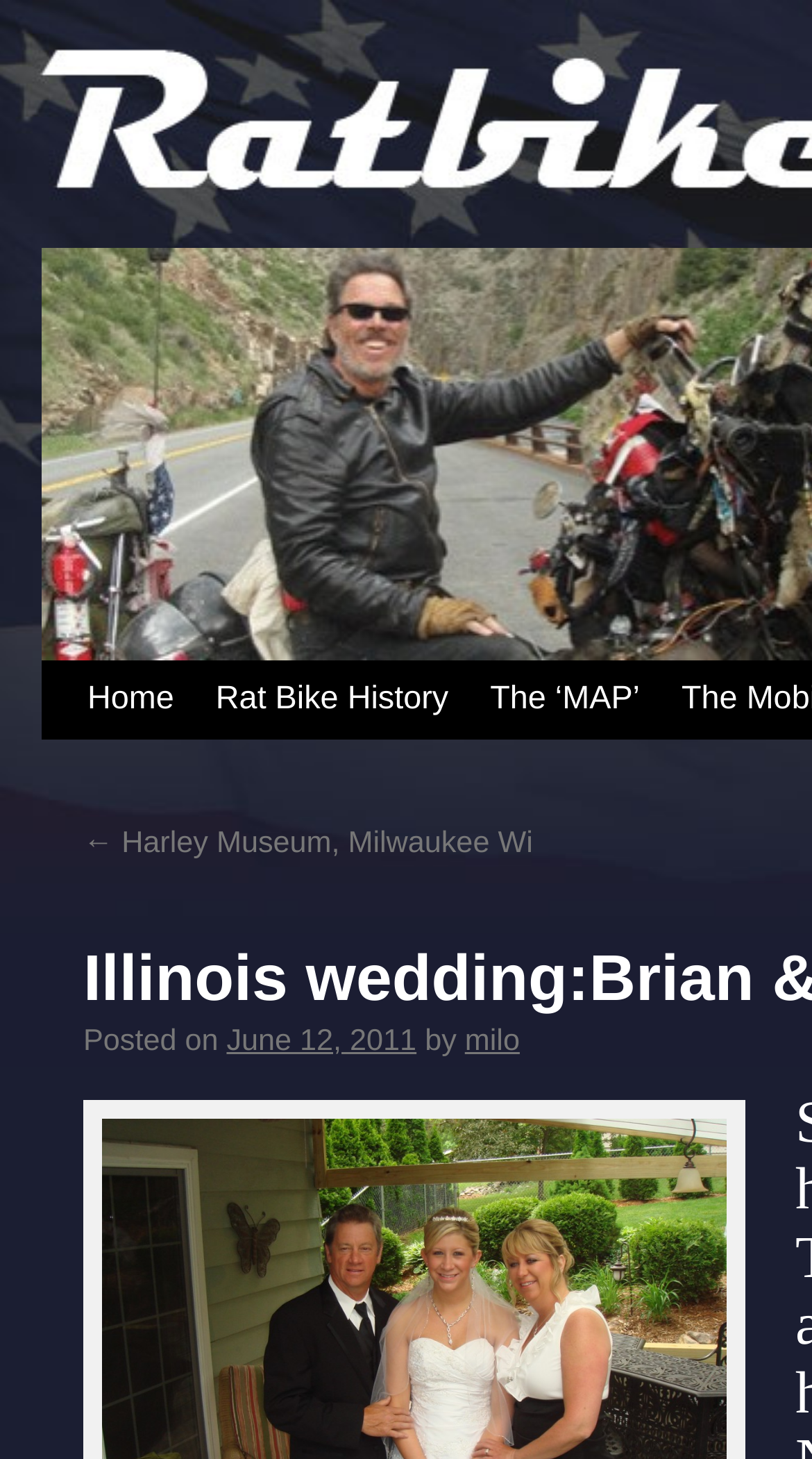Bounding box coordinates are specified in the format (top-left x, top-left y, bottom-right x, bottom-right y). All values are floating point numbers bounded between 0 and 1. Please provide the bounding box coordinate of the region this sentence describes: milo

[0.572, 0.756, 0.64, 0.779]